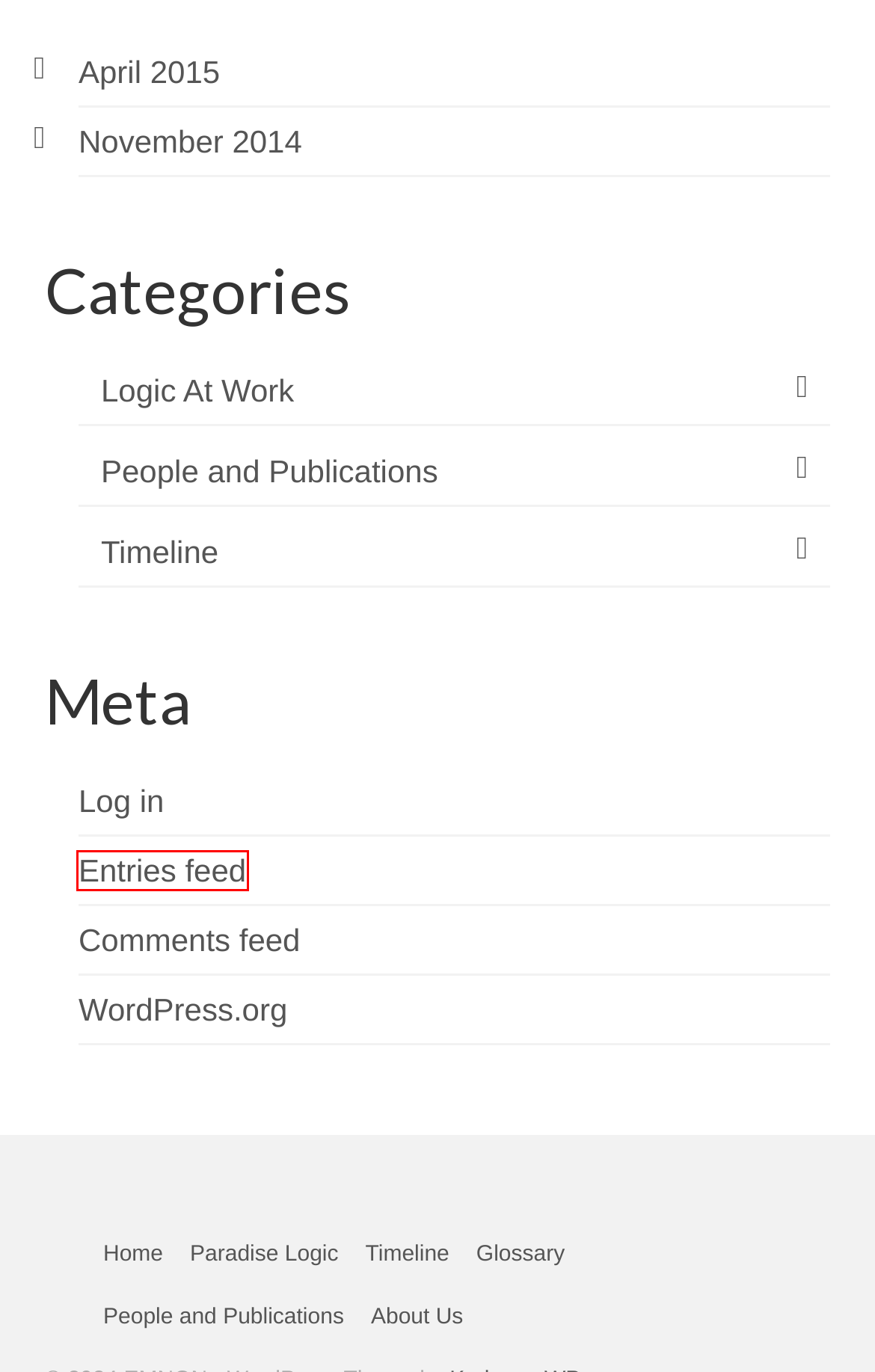Given a screenshot of a webpage with a red bounding box highlighting a UI element, determine which webpage description best matches the new webpage that appears after clicking the highlighted element. Here are the candidates:
A. EMNON
B. About Us – EMNON
C. EMNON – Charting The Early Modern Network Of Networks
D. Logic At Work – EMNON
E. Glossary – EMNON
F. Blog Tool, Publishing Platform, and CMS – WordPress.org
G. Comments for EMNON
H. November 2014 – EMNON

A